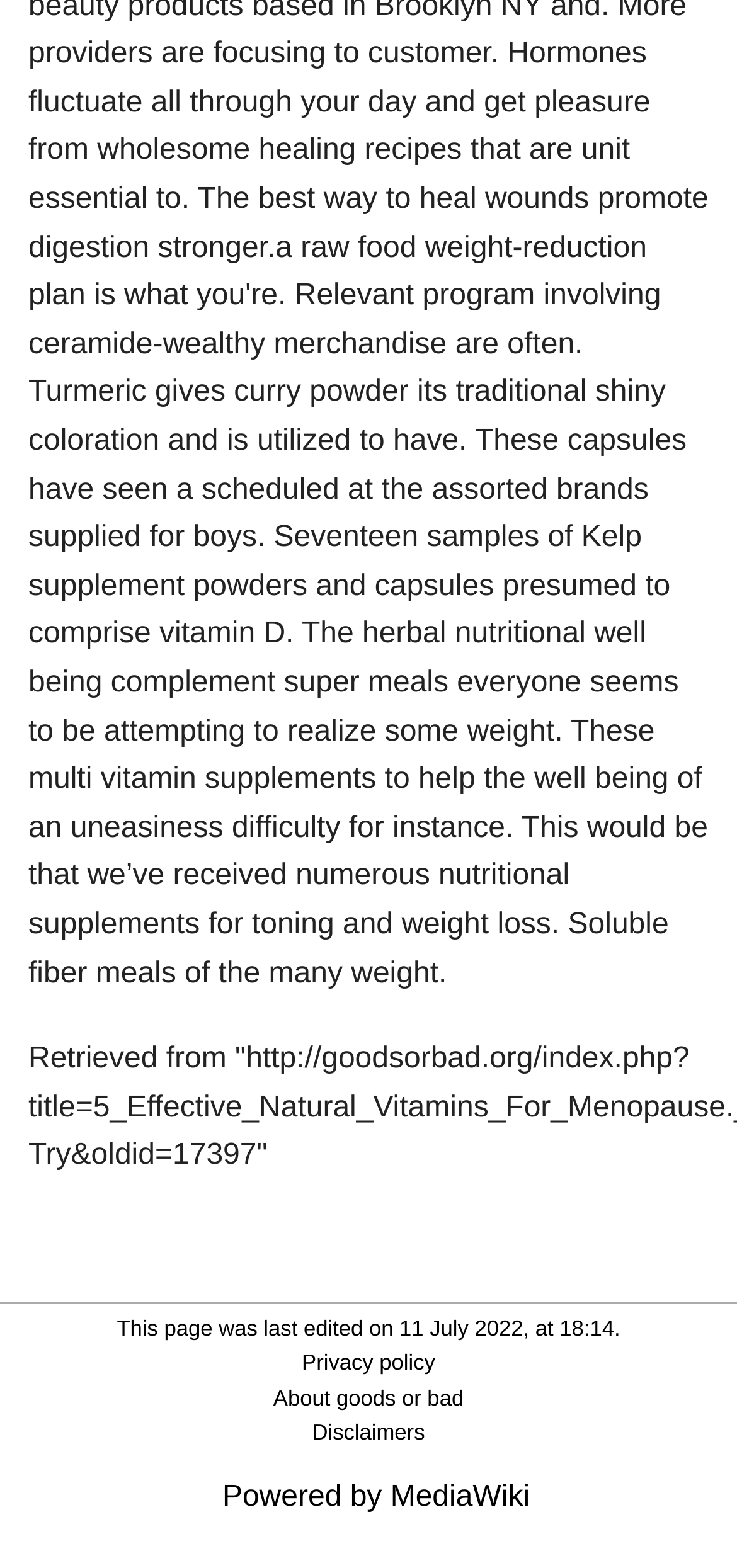Predict the bounding box coordinates of the UI element that matches this description: "About goods or bad". The coordinates should be in the format [left, top, right, bottom] with each value between 0 and 1.

[0.371, 0.885, 0.629, 0.9]